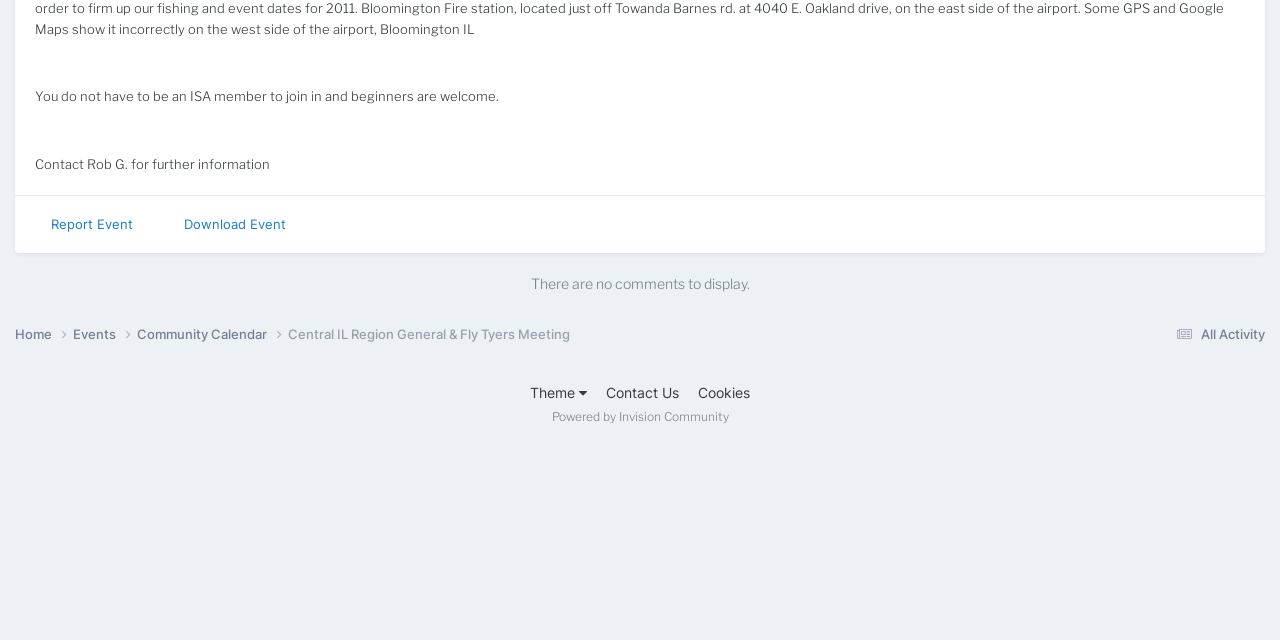Provide the bounding box coordinates of the HTML element described by the text: "Powered by Invision Community". The coordinates should be in the format [left, top, right, bottom] with values between 0 and 1.

[0.431, 0.639, 0.569, 0.662]